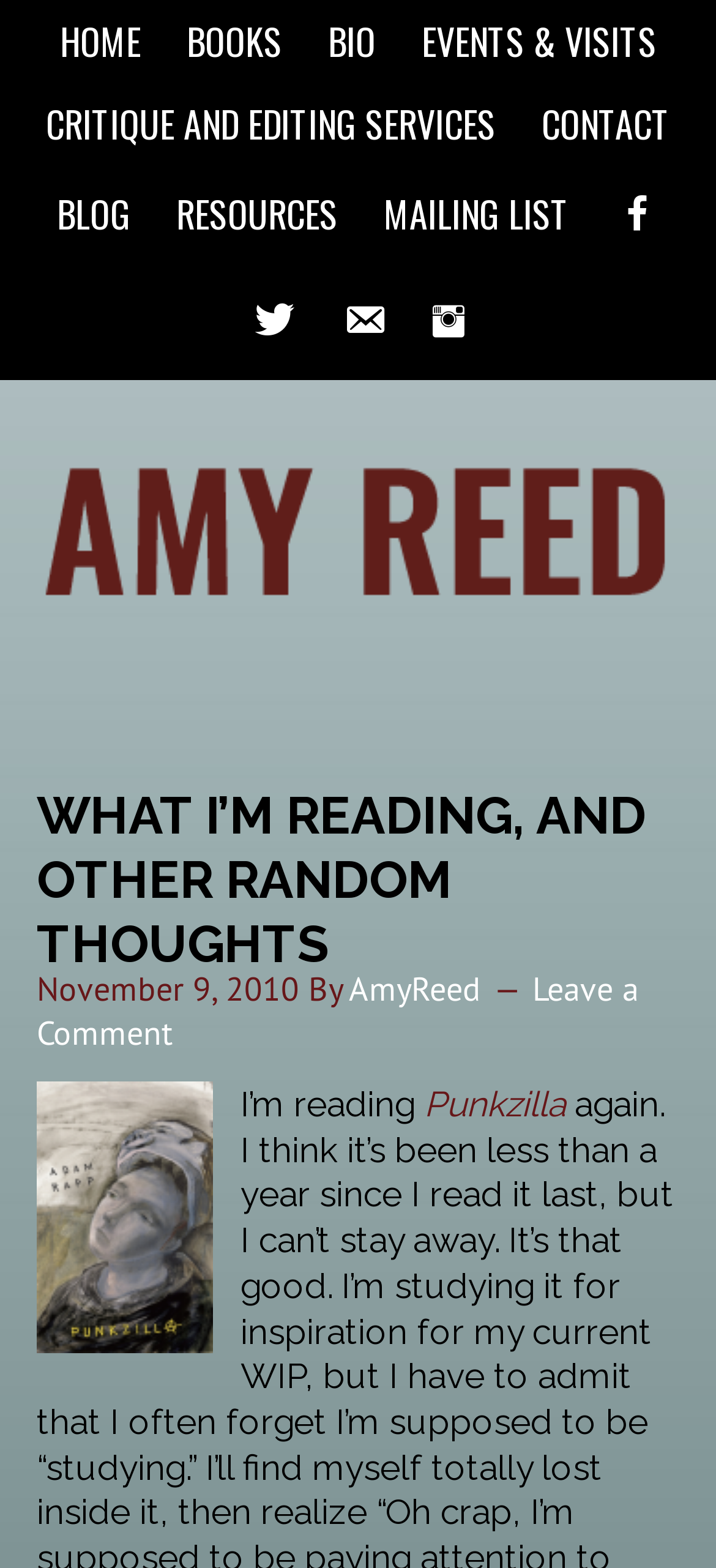Locate the coordinates of the bounding box for the clickable region that fulfills this instruction: "go to home page".

[0.058, 0.0, 0.222, 0.053]